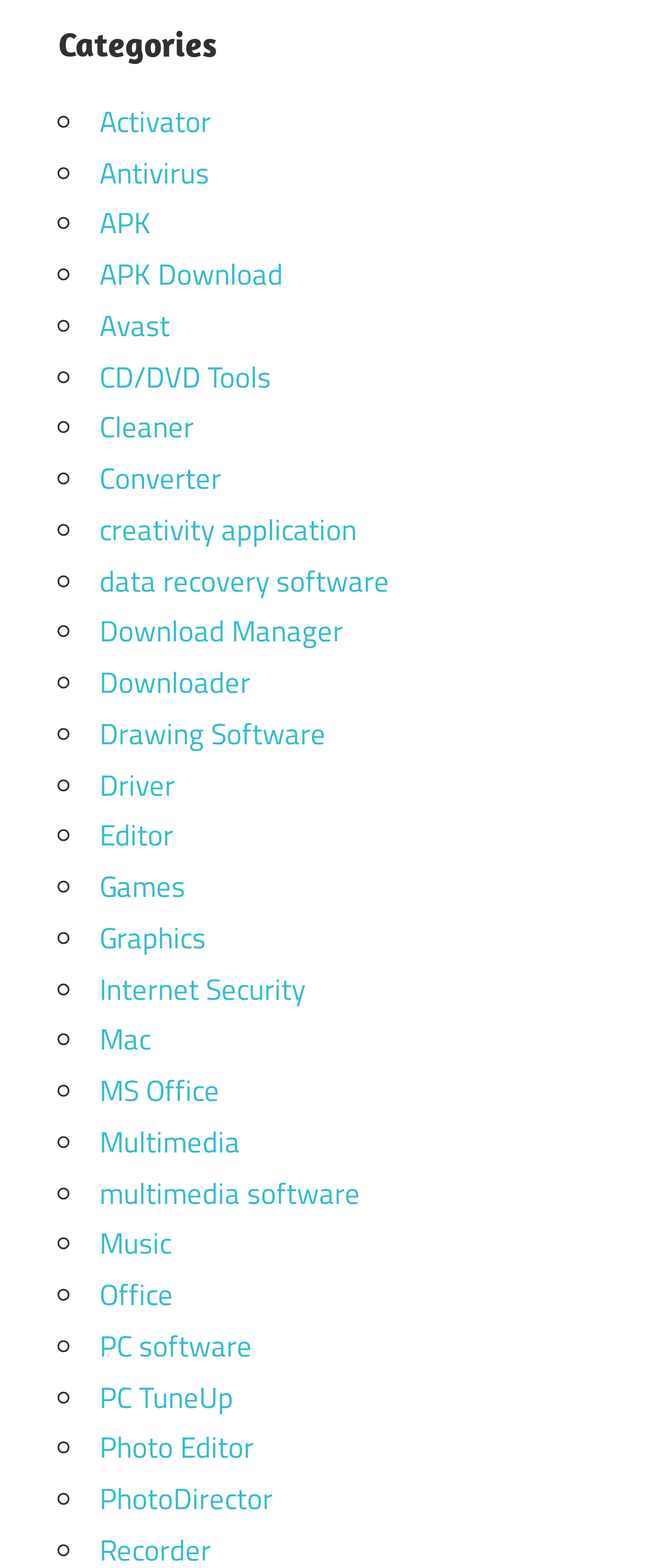What is the last software category listed?
Using the image, respond with a single word or phrase.

PhotoDirector